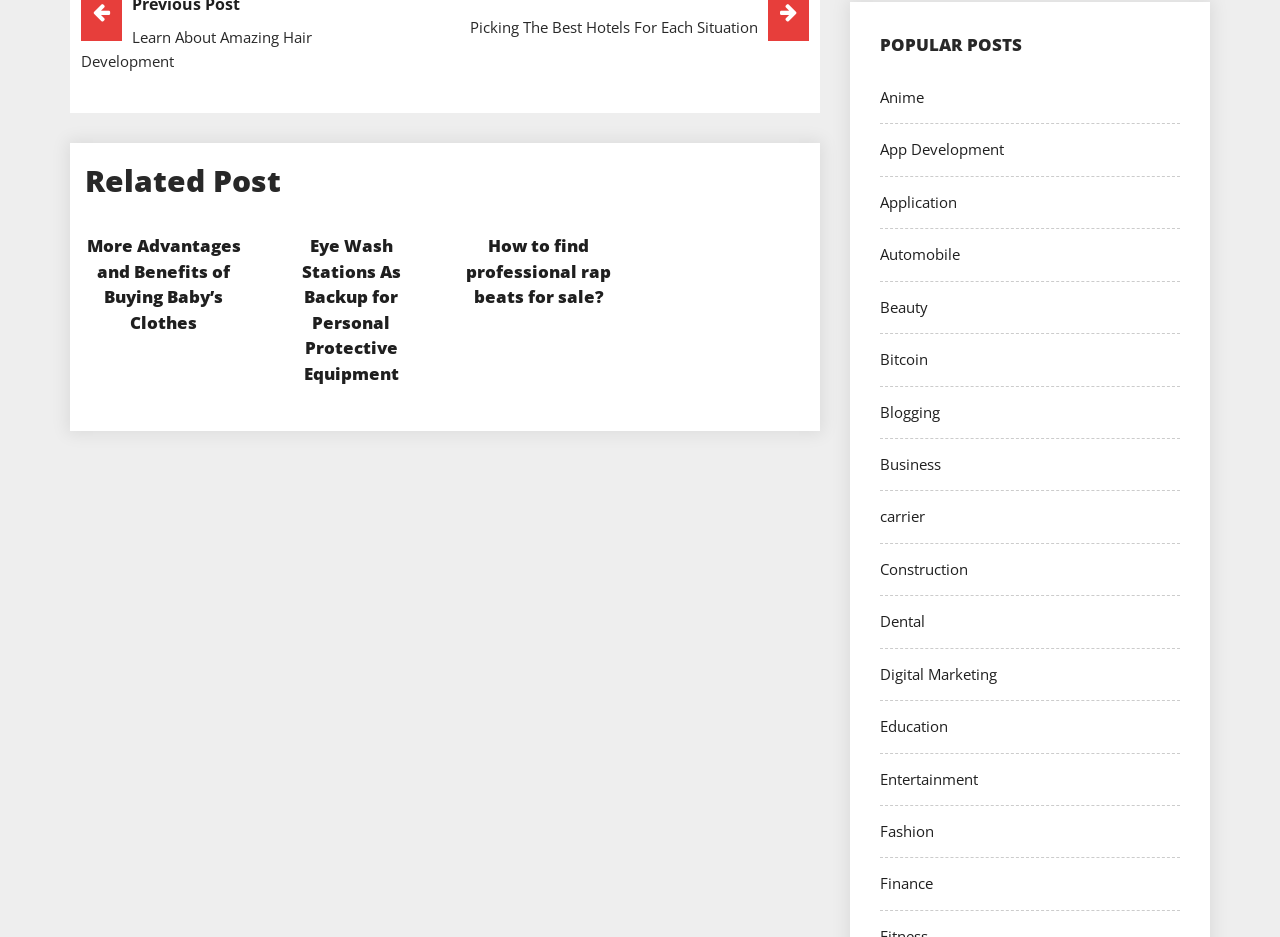Determine the bounding box coordinates of the area to click in order to meet this instruction: "Read 'Bitcoin' articles".

[0.688, 0.373, 0.725, 0.394]